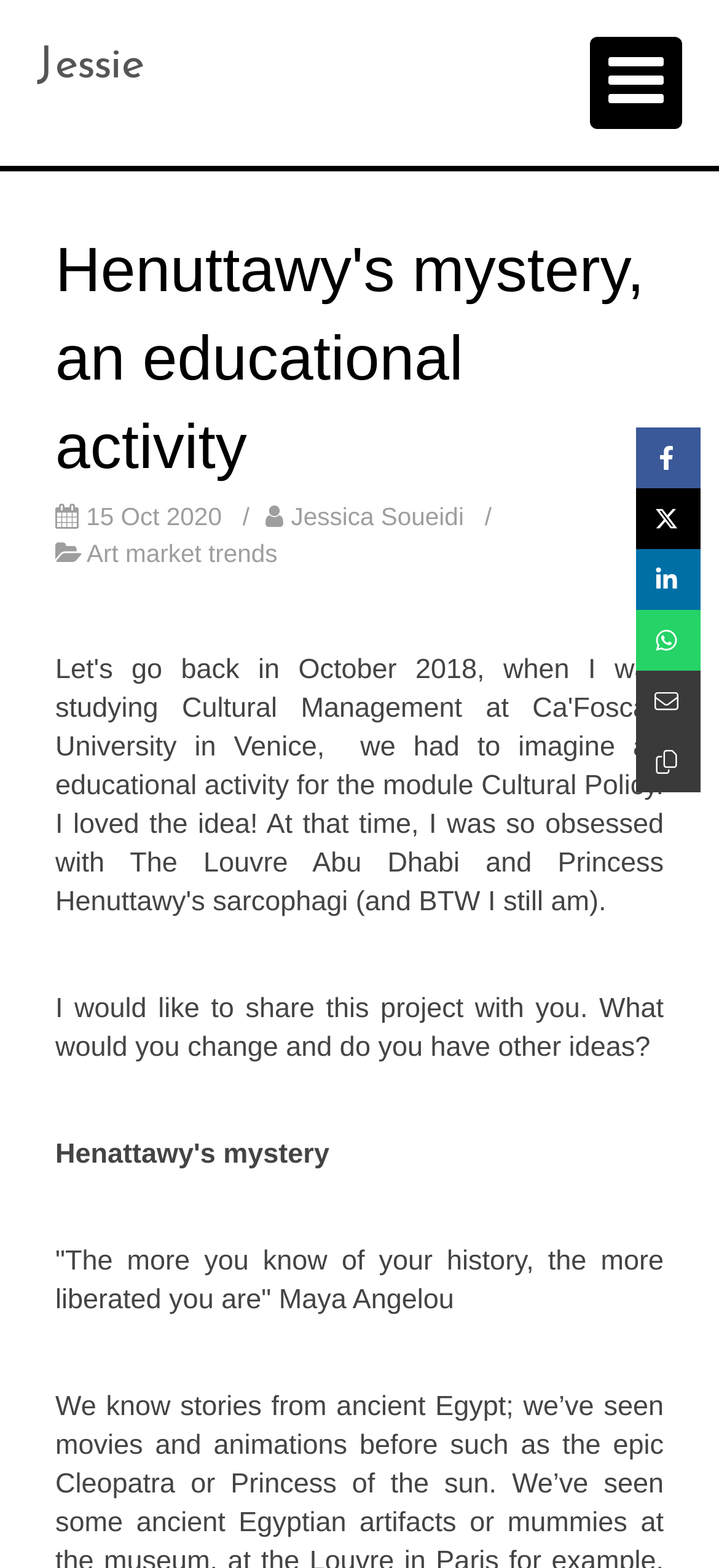What is the date of the post?
Provide an in-depth and detailed explanation in response to the question.

The date of the post is 15 Oct 2020, which can be found in the StaticText element with the text '15 Oct 2020'.